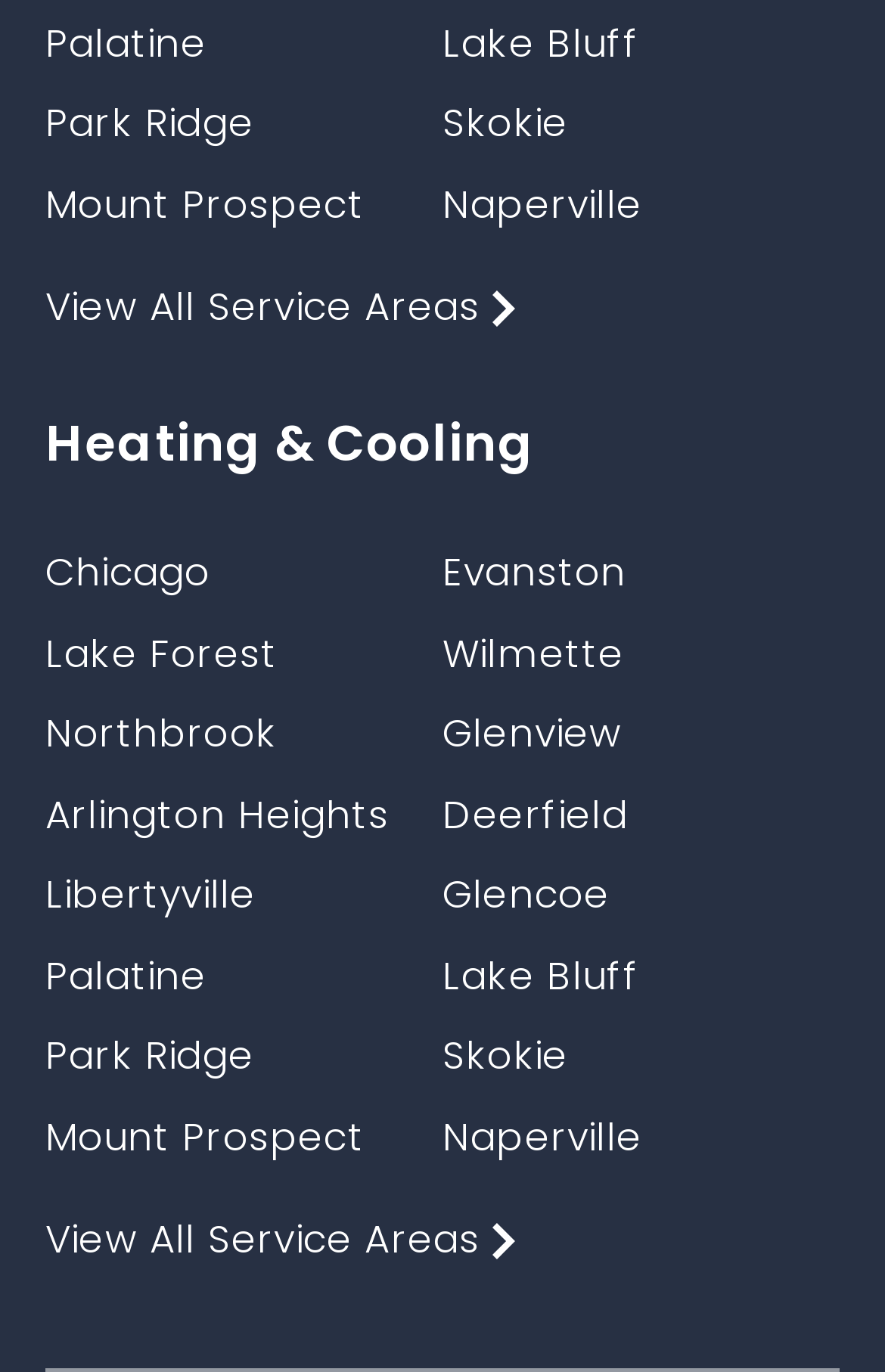How many 'View All Service Areas' links are there?
Please give a detailed and elaborate answer to the question.

I searched for links with the text 'View All Service Areas' and found two instances, one near the top and one near the bottom of the page.